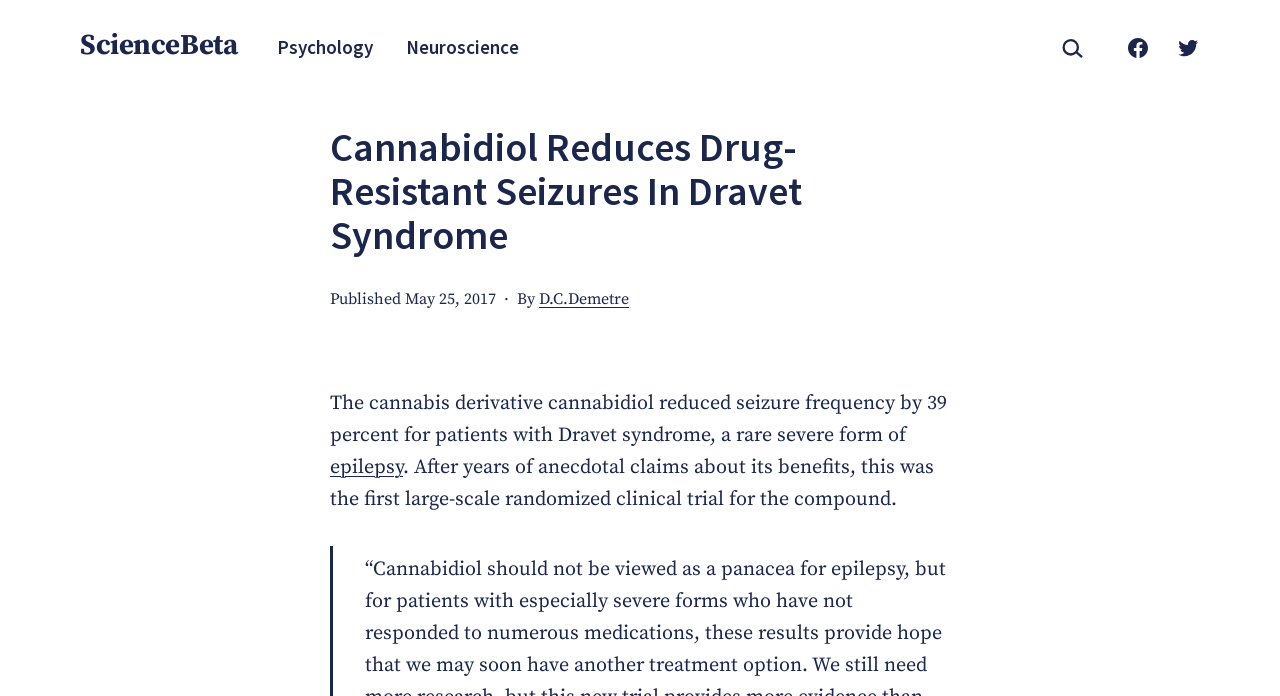Determine the coordinates of the bounding box that should be clicked to complete the instruction: "Search for a topic". The coordinates should be represented by four float numbers between 0 and 1: [left, top, right, bottom].

[0.823, 0.041, 0.85, 0.096]